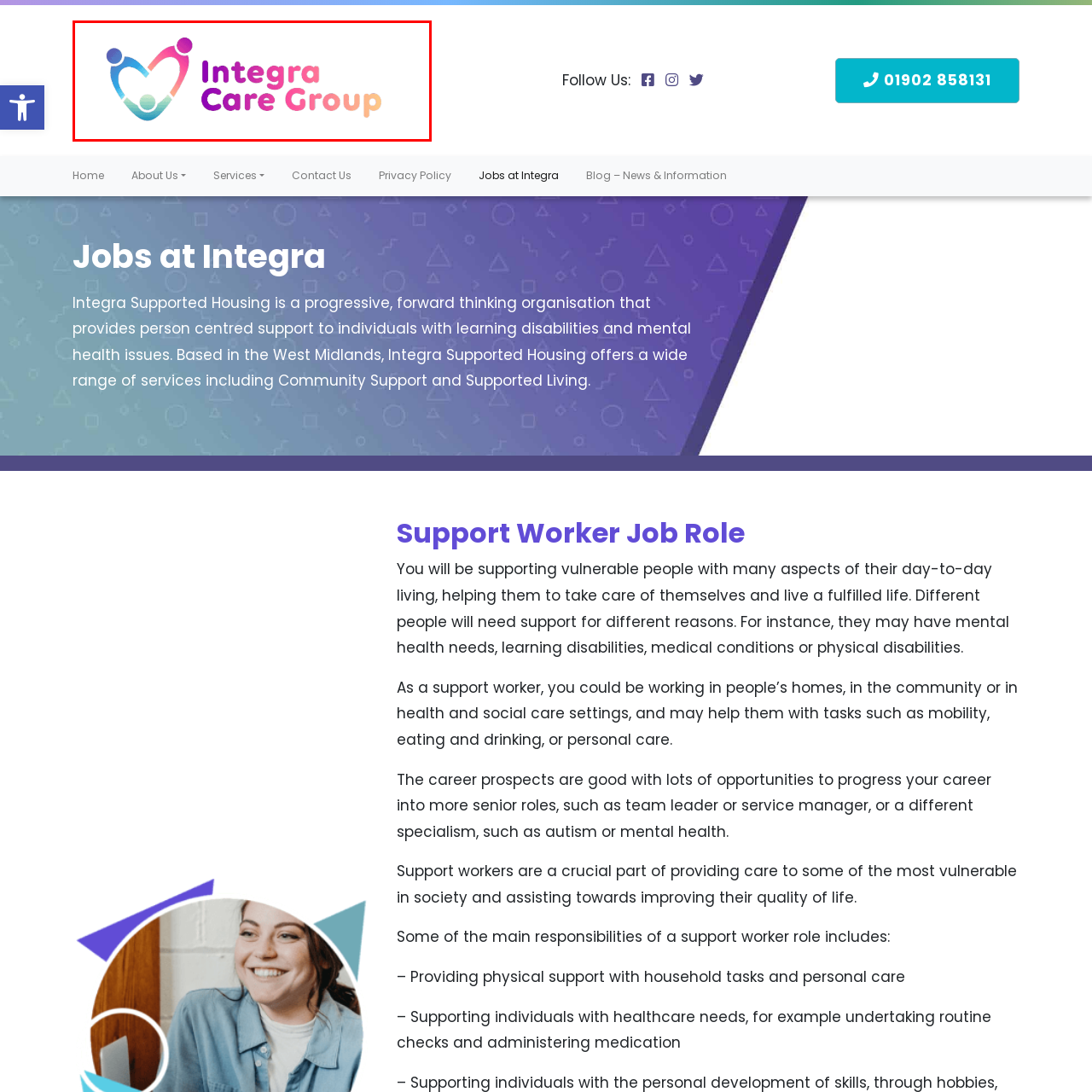What is the color scheme of the logo?
Please closely examine the image within the red bounding box and provide a detailed answer based on the visual information.

The logo features a gradient of colors ranging from blue and purple to pink and orange, conveying a sense of warmth and support, which can be summarized as a color scheme transitioning from blue to orange.